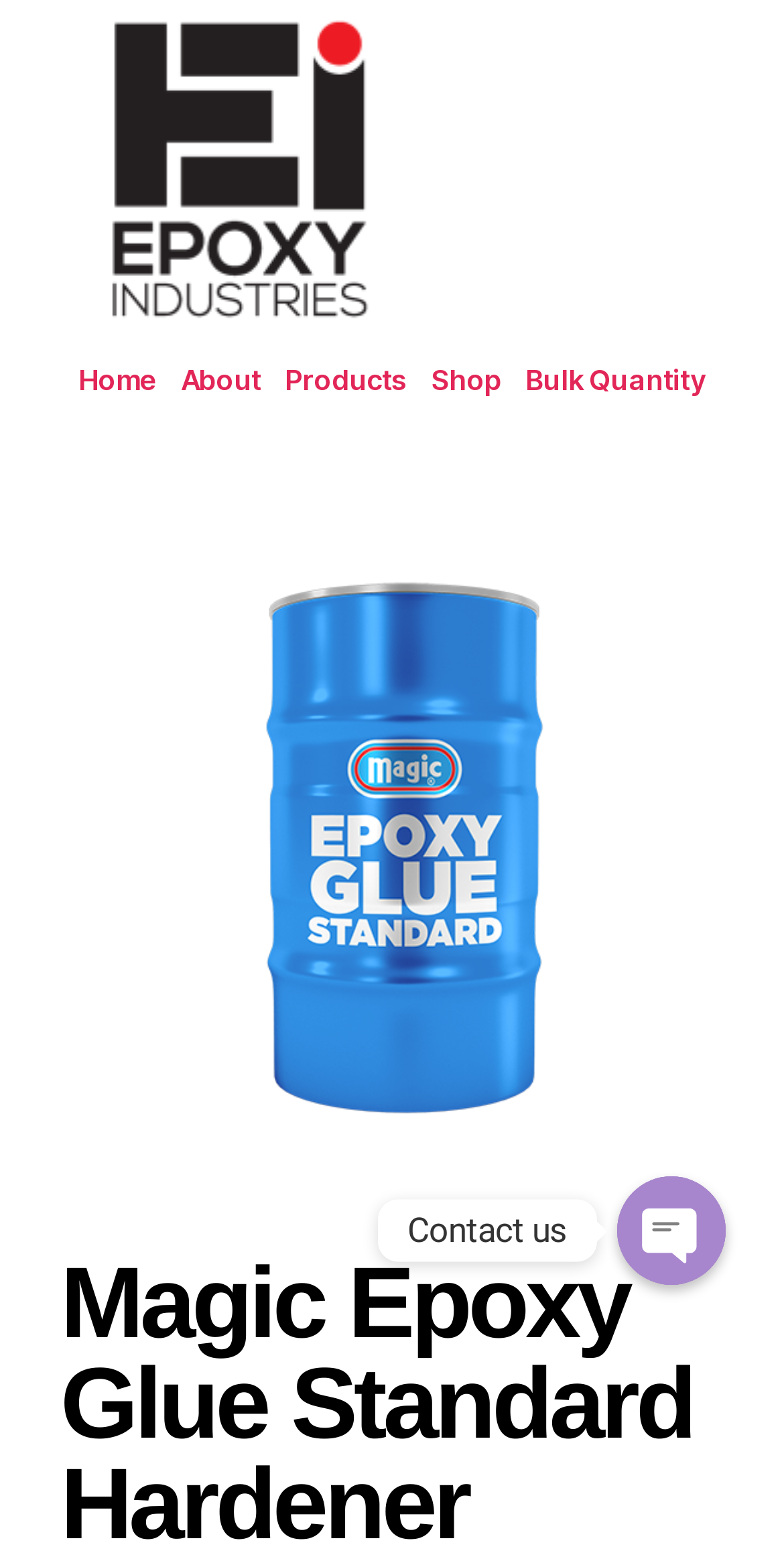Using the information in the image, give a detailed answer to the following question: What is the color of the Magic Epoxy Glue Standard Hardener?

Based on the webpage, the Magic Epoxy Glue Standard Hardener is described as a light brown viscous liquid, indicating its color.